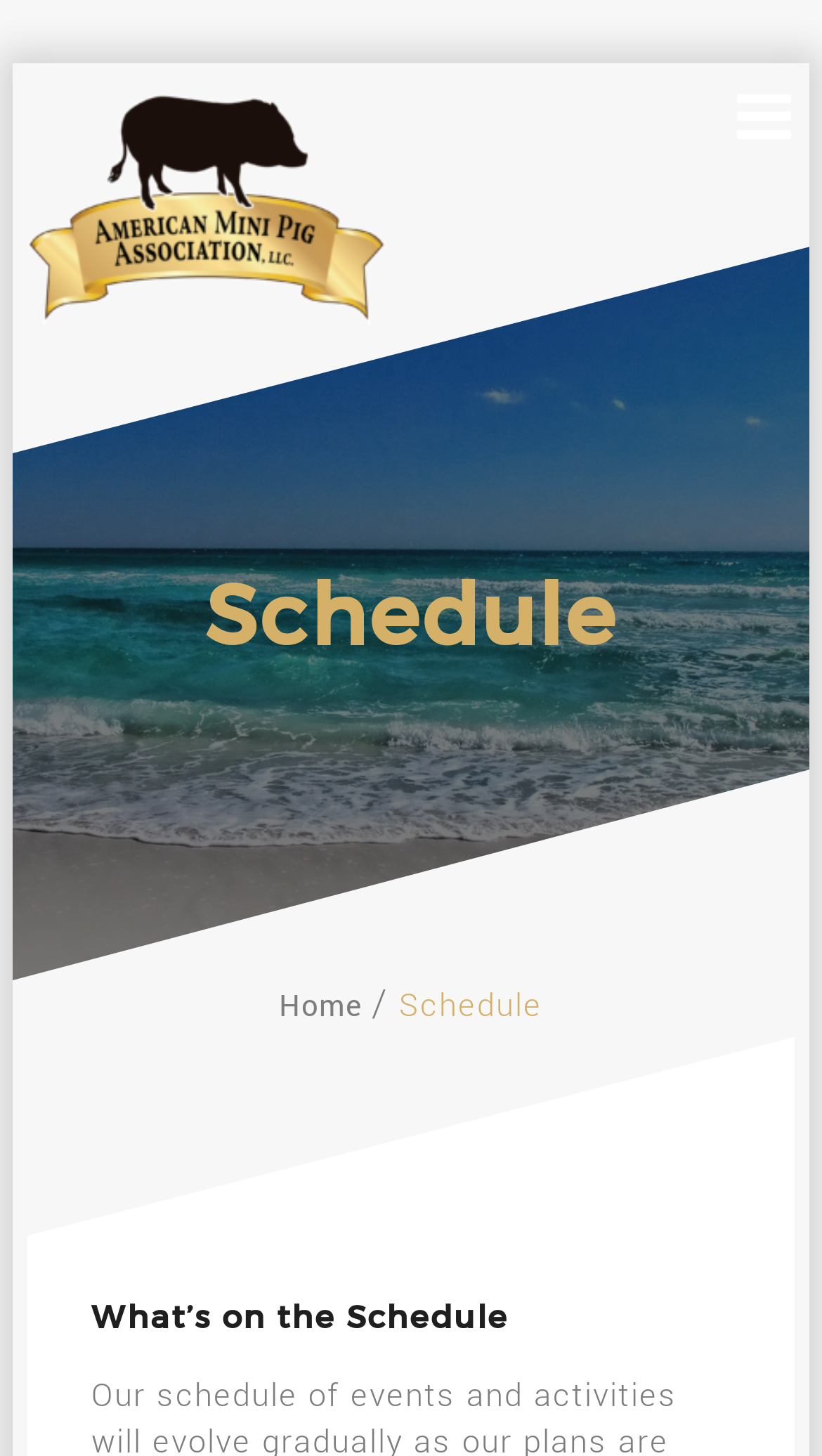What is the first item in the breadcrumbs?
Give a single word or phrase as your answer by examining the image.

Home